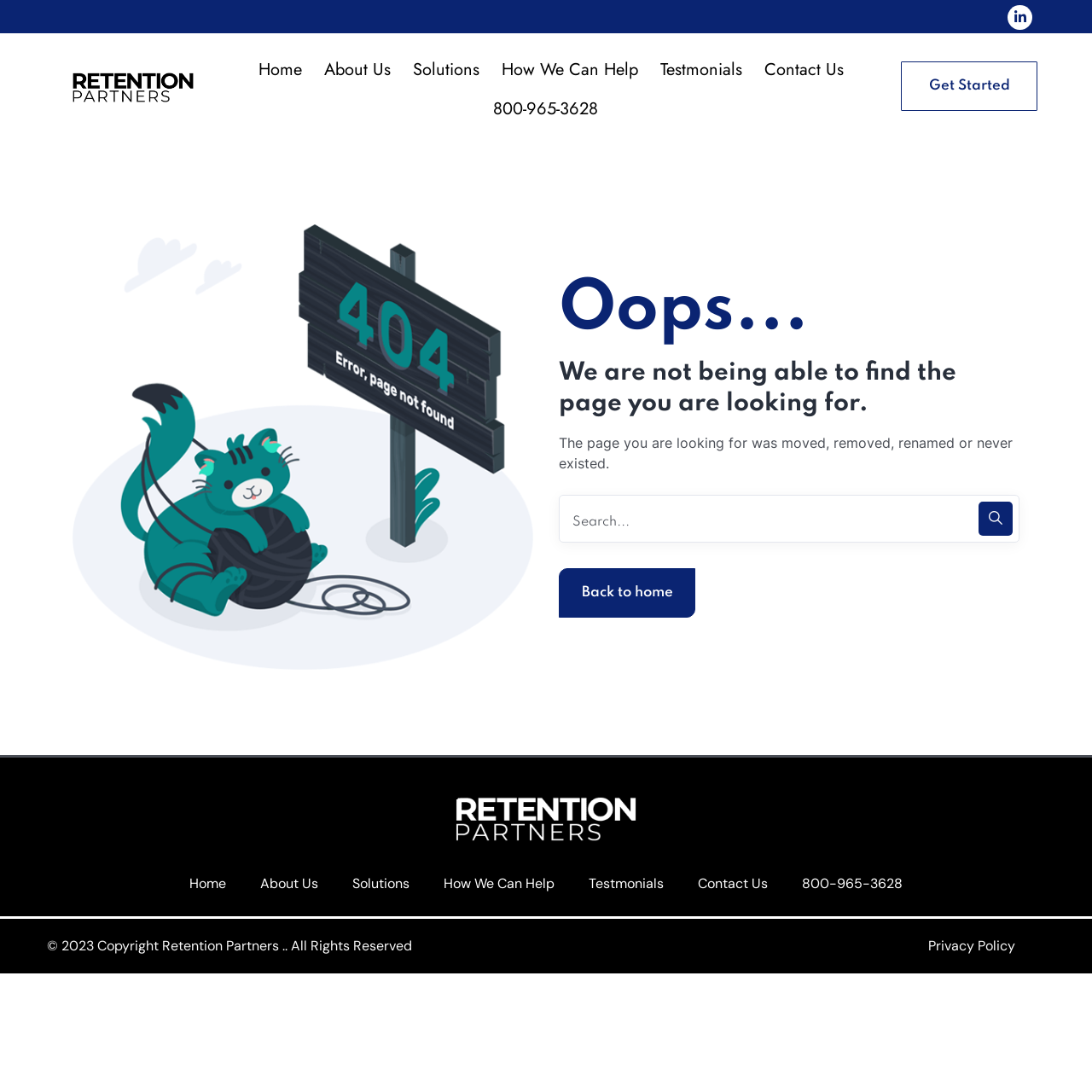What is the error message displayed on the page?
Can you provide a detailed and comprehensive answer to the question?

The error message is displayed in the main content area of the page, indicating that the page the user is looking for was not found. The message is accompanied by a 404 image and a search bar to help the user find what they are looking for.